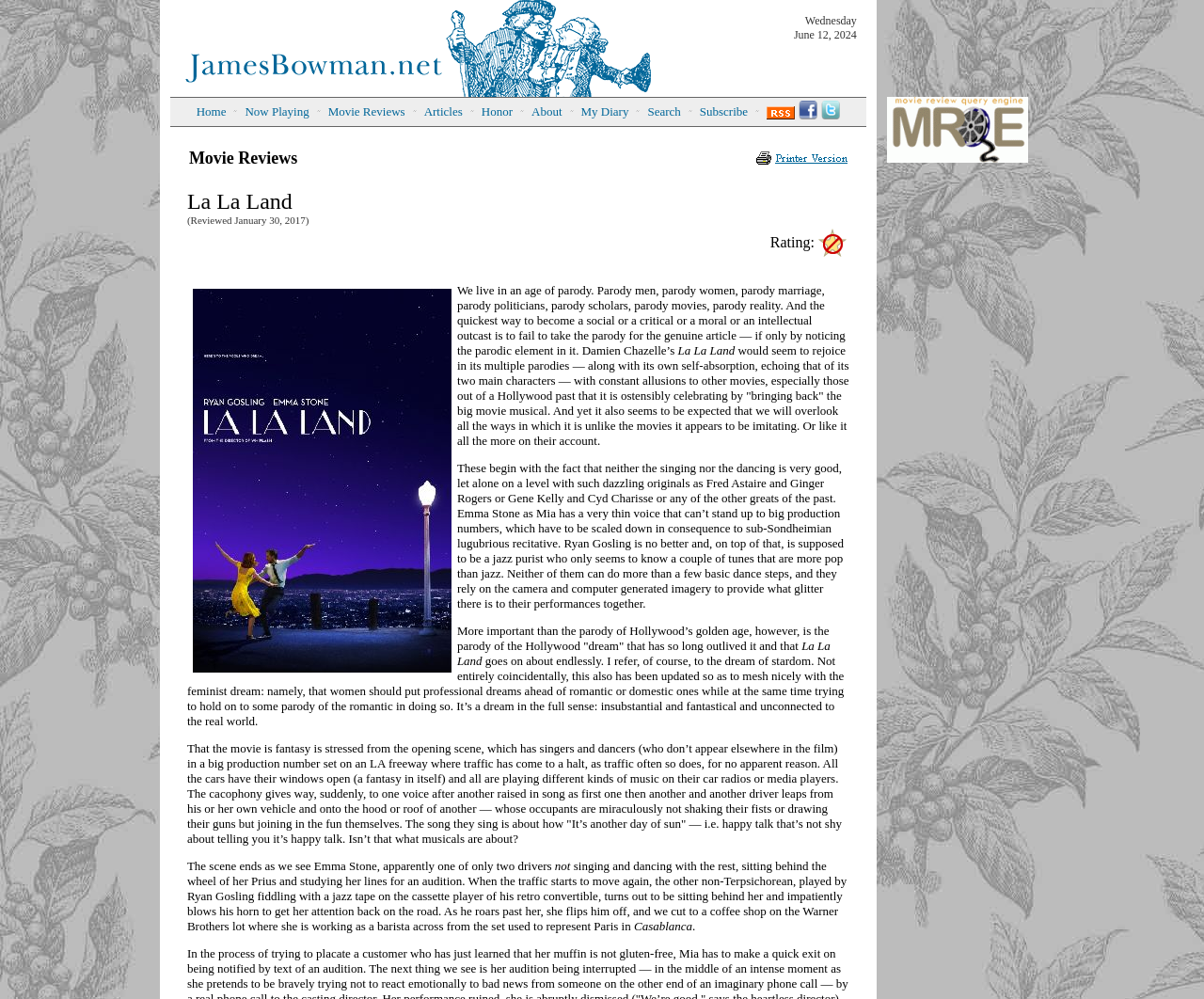Specify the bounding box coordinates of the element's area that should be clicked to execute the given instruction: "Click on Home". The coordinates should be four float numbers between 0 and 1, i.e., [left, top, right, bottom].

[0.163, 0.098, 0.188, 0.126]